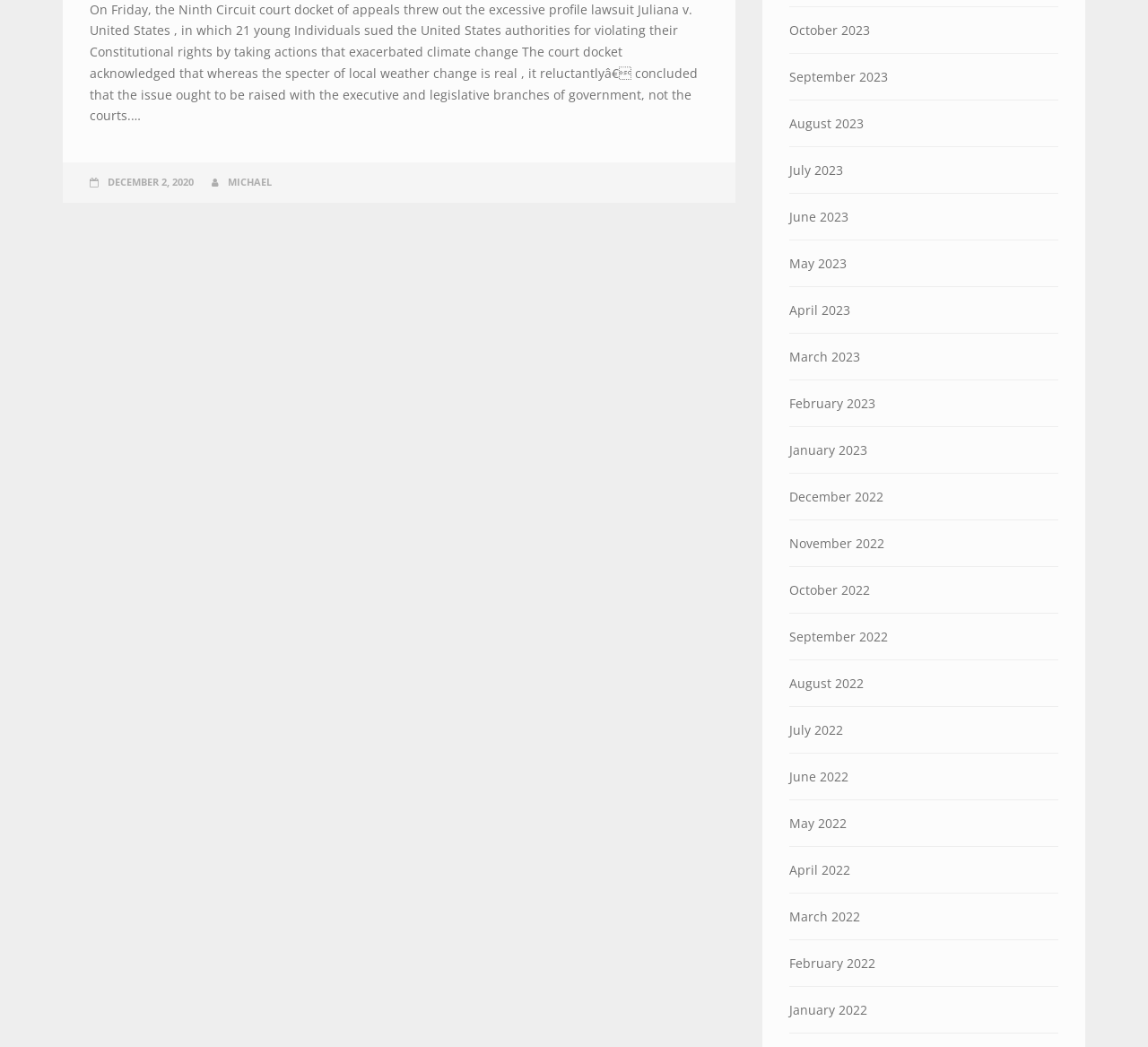What is the court that threw out the lawsuit?
Use the screenshot to answer the question with a single word or phrase.

Ninth Circuit court of appeals